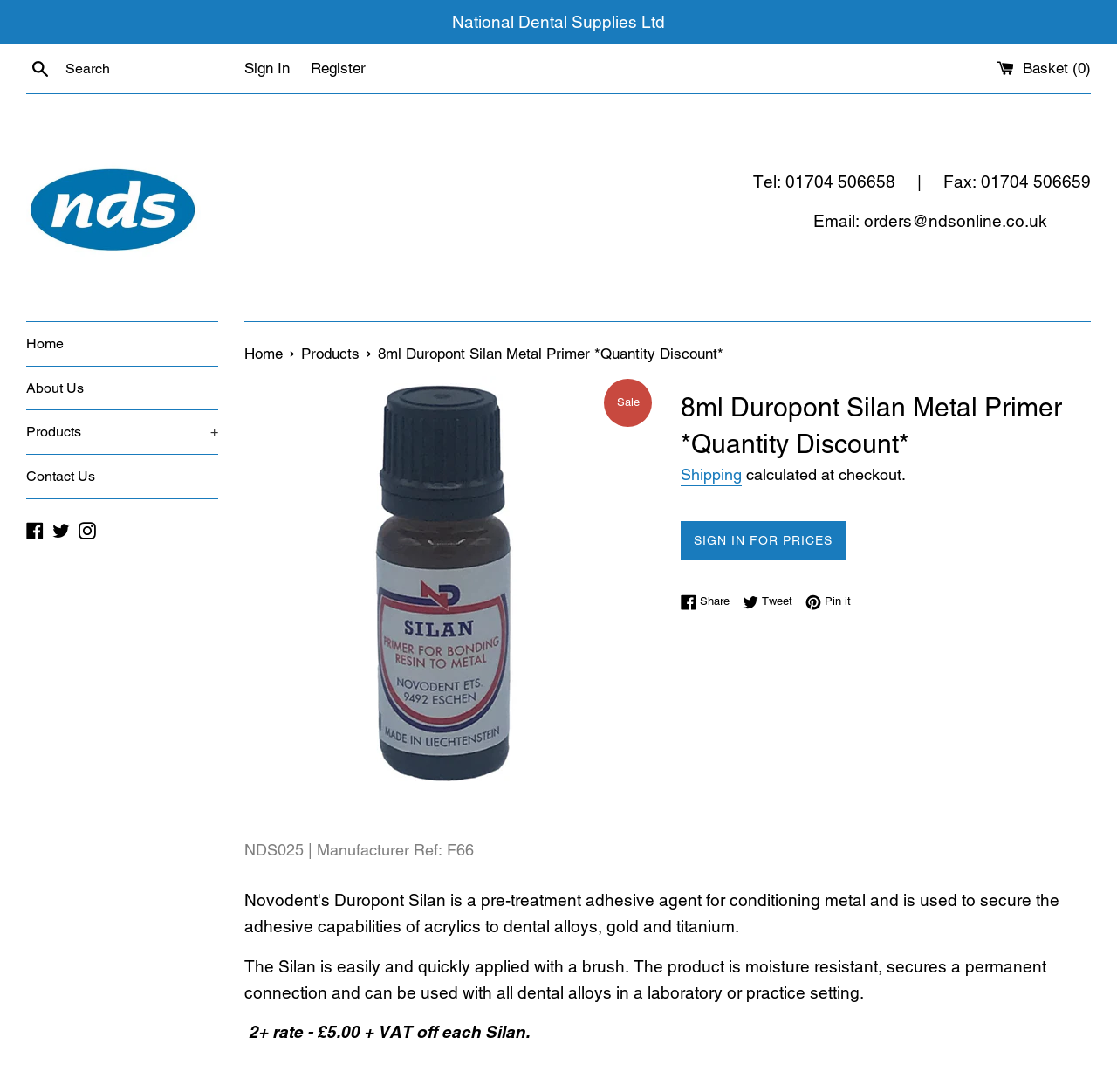Based on the element description "Home", predict the bounding box coordinates of the UI element.

[0.219, 0.316, 0.257, 0.332]